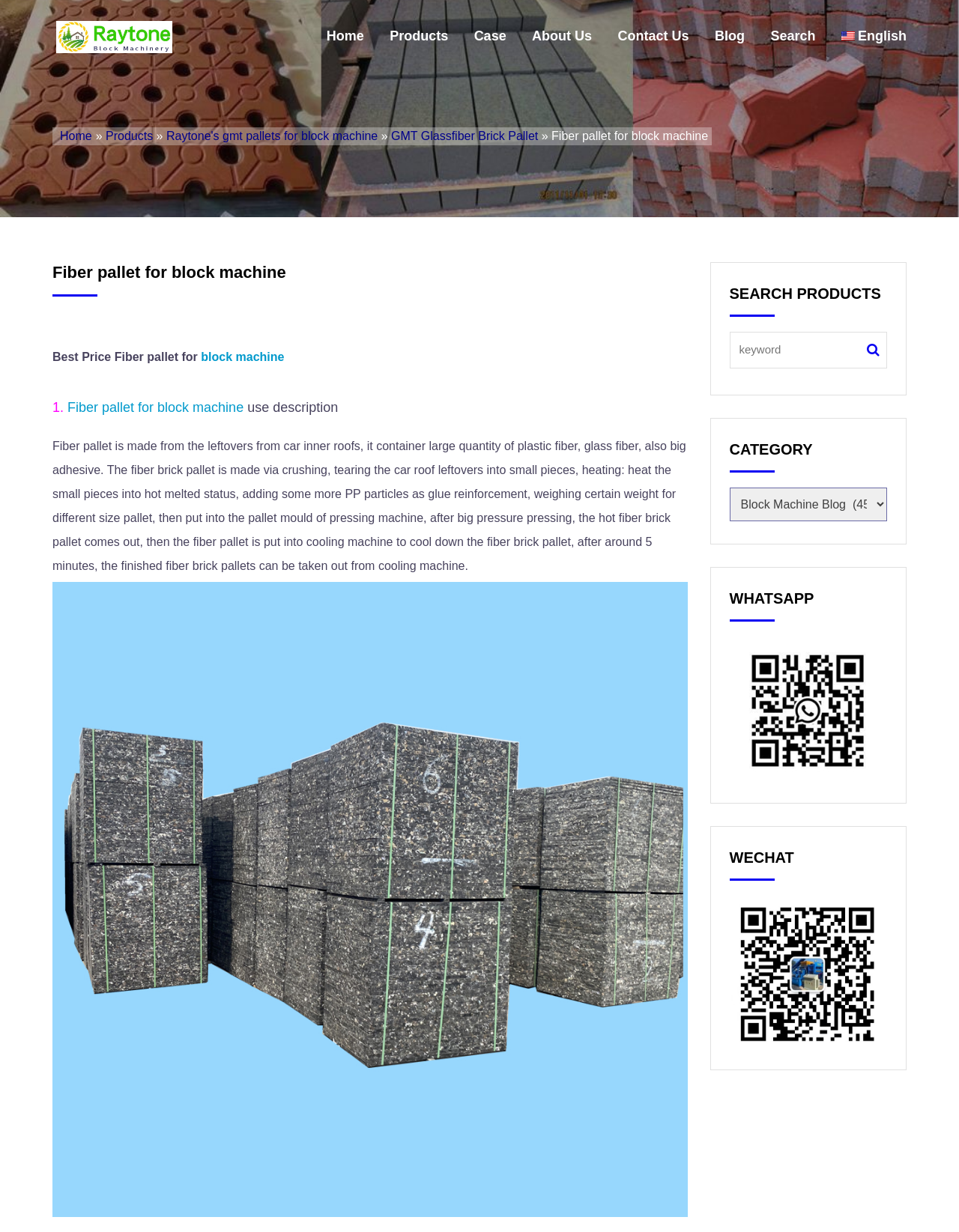Mark the bounding box of the element that matches the following description: "GMT Glassfiber Brick Pallet".

[0.408, 0.105, 0.561, 0.116]